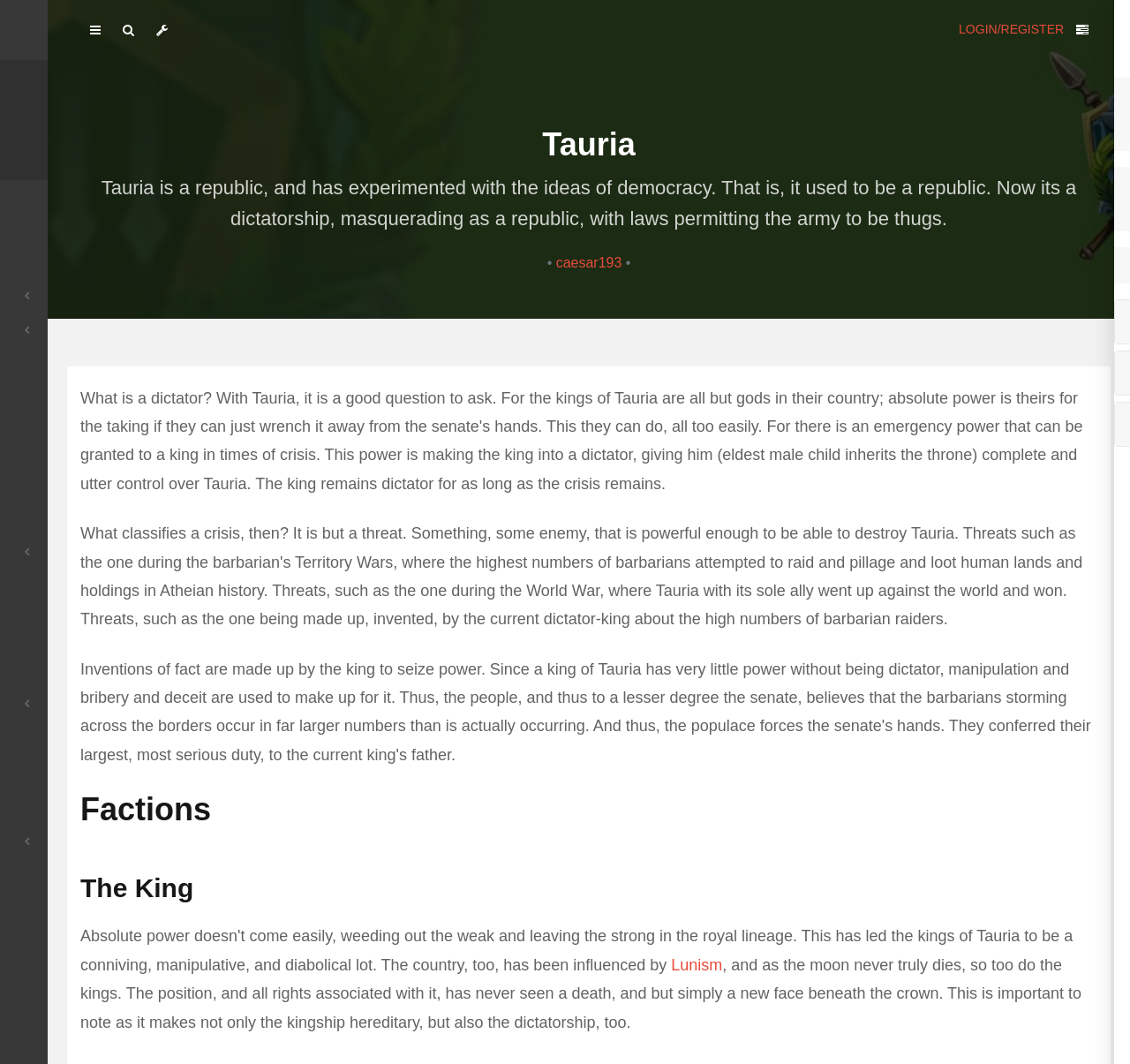What is the current state of Tauria's government?
Based on the visual, give a brief answer using one word or a short phrase.

Dictatorship